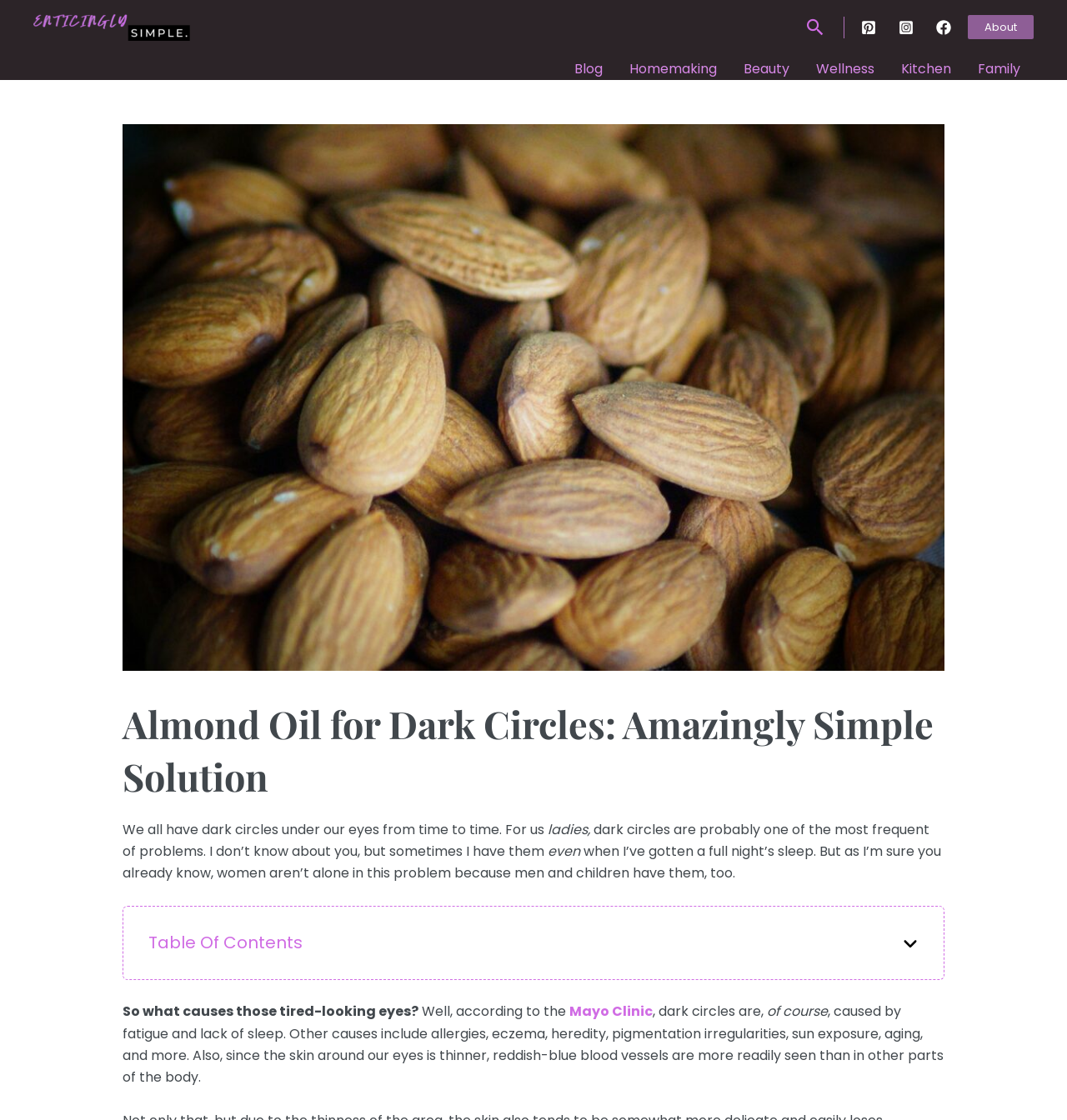What is the website's logo?
Using the image as a reference, answer the question with a short word or phrase.

Enticingly Simple Logo